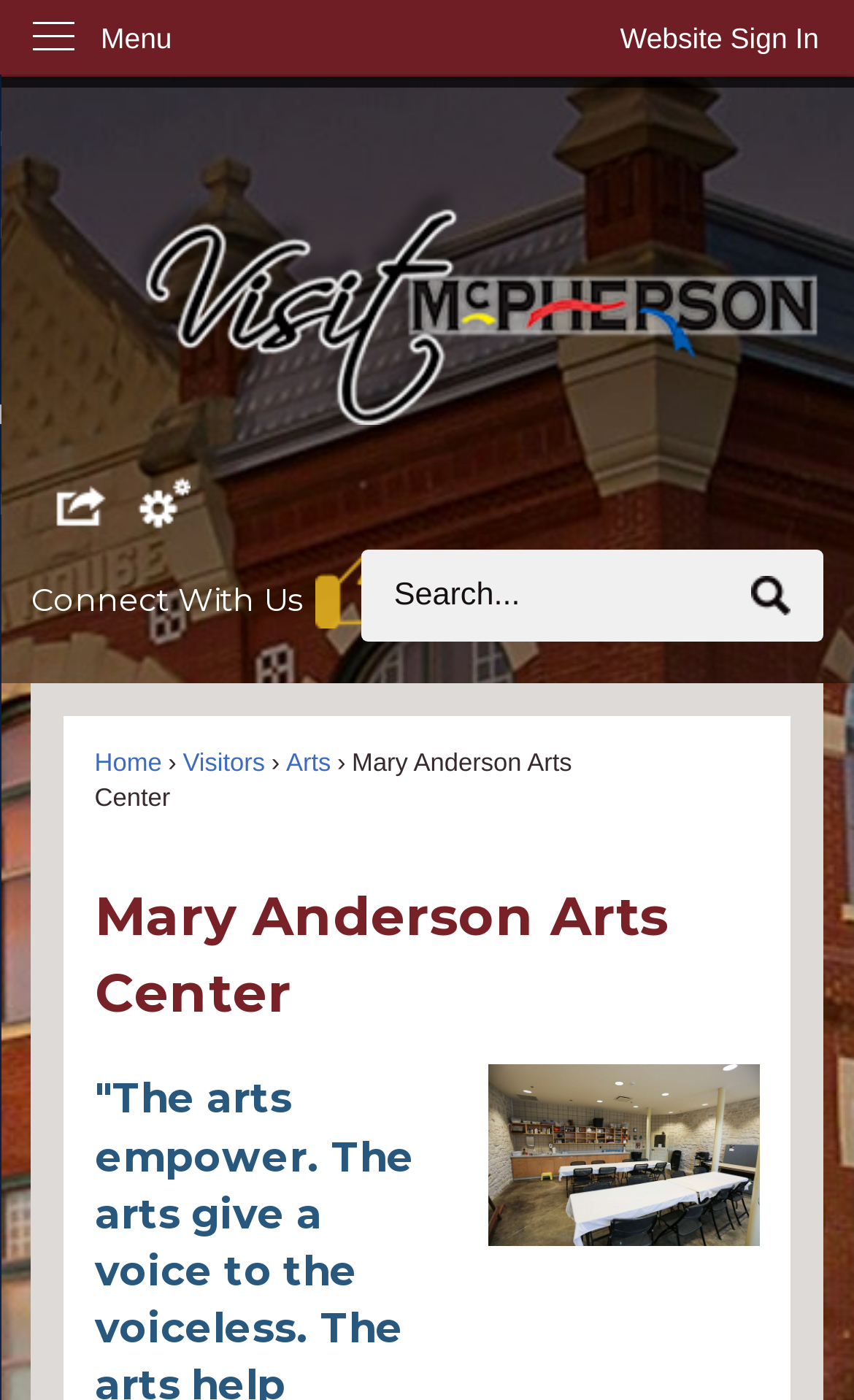Analyze the image and answer the question with as much detail as possible: 
How many buttons are in the top-right corner?

I counted the number of buttons in the top-right corner, including the 'Website Sign In' button and the 'Share' button.